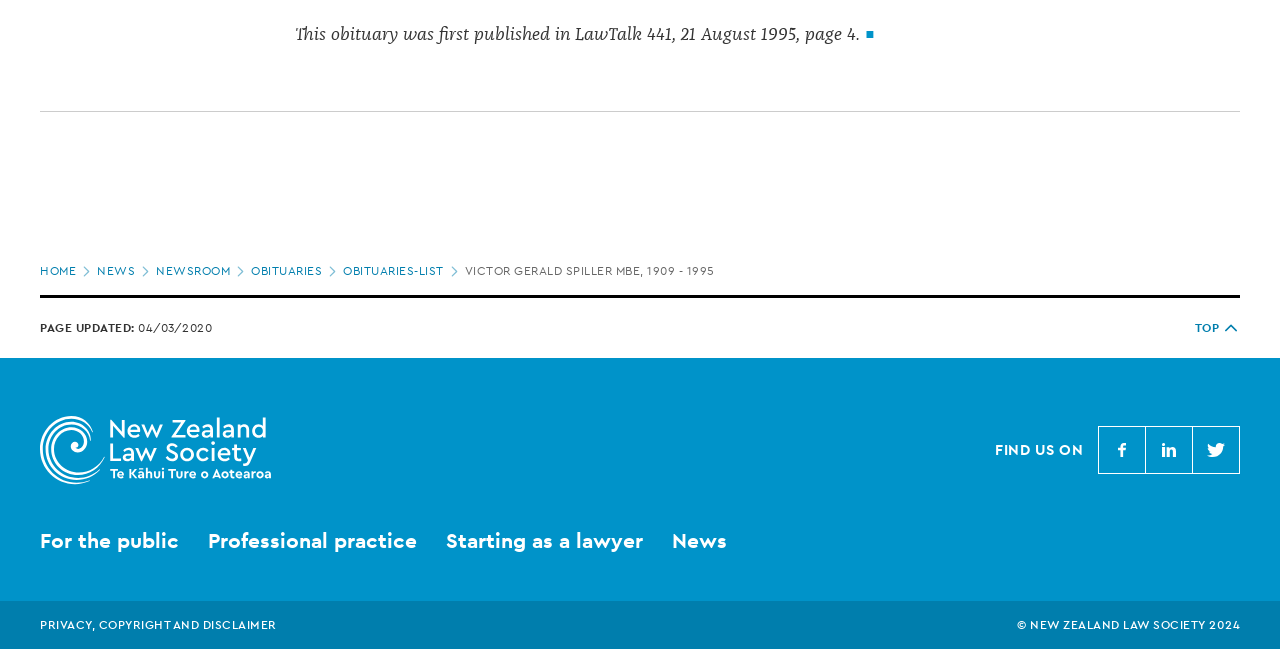Given the webpage screenshot, identify the bounding box of the UI element that matches this description: "For the public".

[0.031, 0.812, 0.14, 0.854]